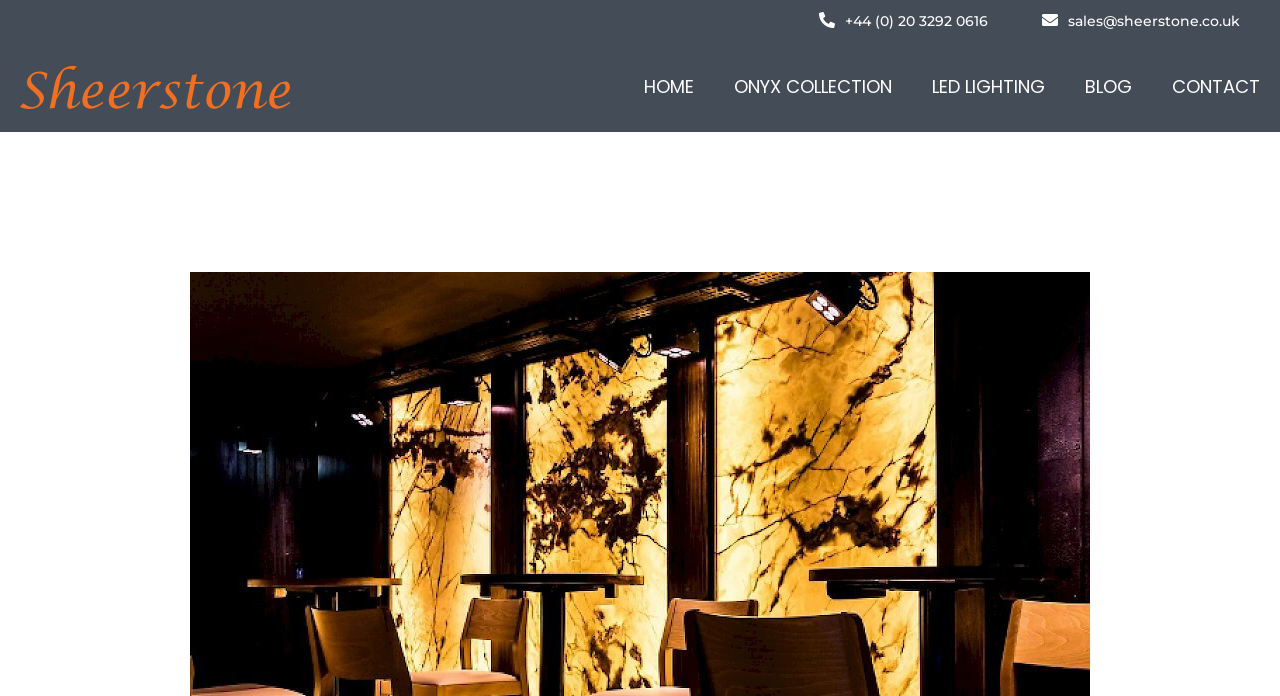With reference to the image, please provide a detailed answer to the following question: What is the phone number of Sheerstone?

I found the phone number by looking at the top section of the webpage, where the contact information is usually displayed. The phone number is a link with the text '+44 (0) 20 3292 0616'.